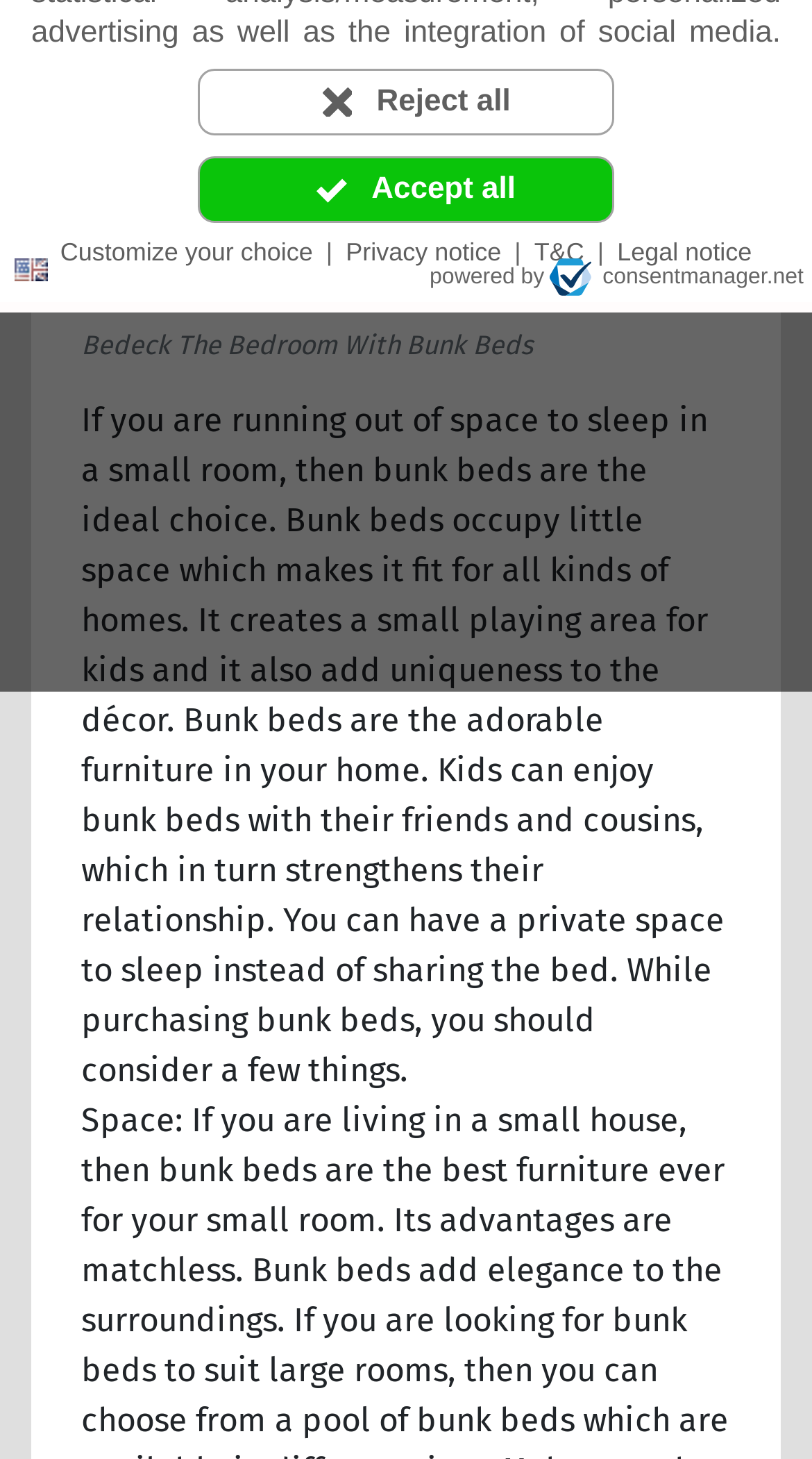Predict the bounding box of the UI element based on this description: "T&C".

[0.65, 0.16, 0.727, 0.186]